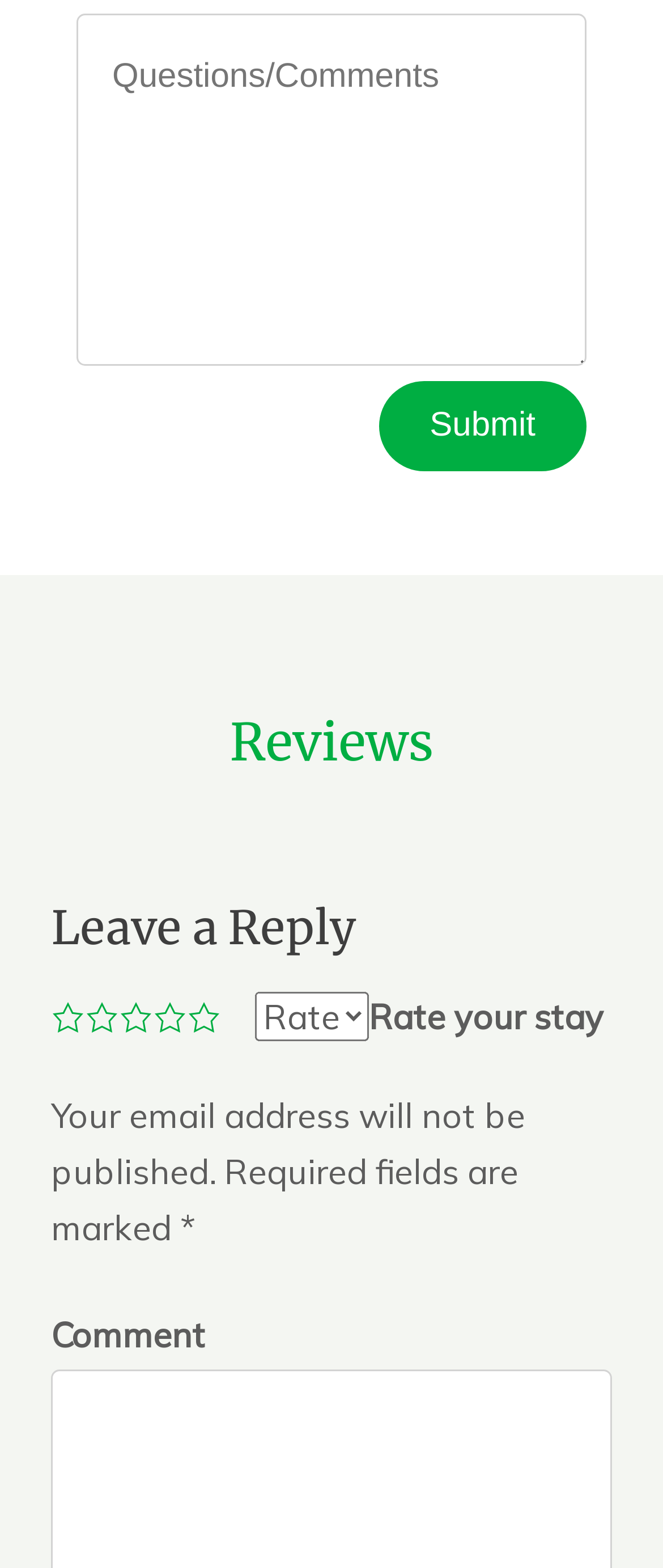For the following element description, predict the bounding box coordinates in the format (top-left x, top-left y, bottom-right x, bottom-right y). All values should be floating point numbers between 0 and 1. Description: Shop Now

None